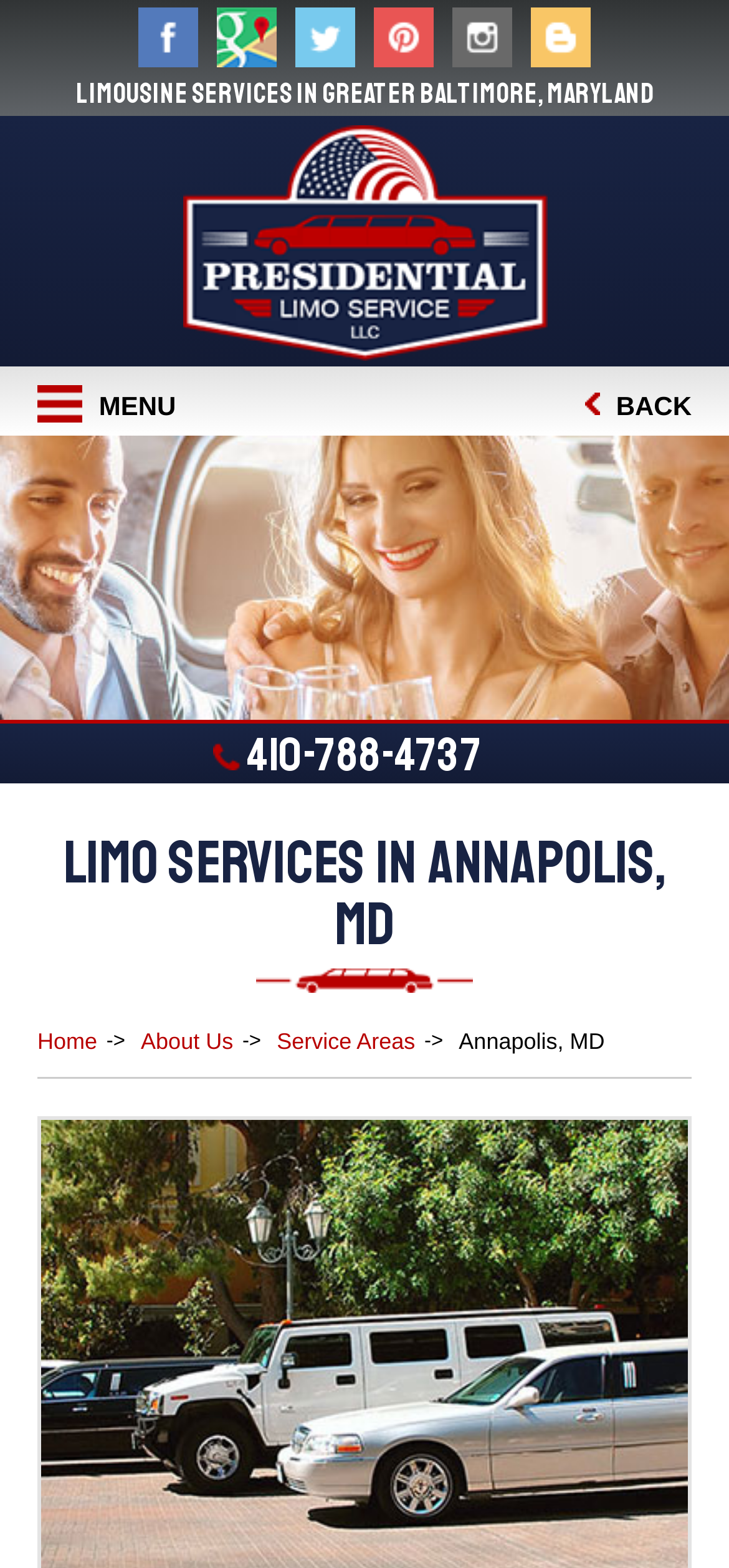Explain the webpage in detail, including its primary components.

The webpage is about Presidential Limo Service LLC, a limousine service provider in greater Annapolis, MD, and surrounding areas. 

At the top, there are five social media links, namely Facebook, Google My Business, Twitter, Pinterest, and Instagram, each accompanied by its respective icon. These links are positioned side by side, taking up the top section of the page.

Below the social media links, there is a heading that reads "Limousine Services in Greater Baltimore, Maryland". 

To the right of the heading, there is a link to "Presidential Limo Service, LLC." with a corresponding image. 

On the left side, there is a menu button labeled "Show Menu" with an icon, and on the right side, there is a "Back" button with an icon. 

Further down, there is a phone number "410-788-4737" displayed prominently. 

Below the phone number, there is a large heading that reads "LIMO SERVICES IN ANNAPOLIS, MD". 

Underneath the heading, there are four links: "Home", "About Us", "Service Areas", and a static text "Annapolis, MD". These links are positioned horizontally, taking up the middle section of the page.